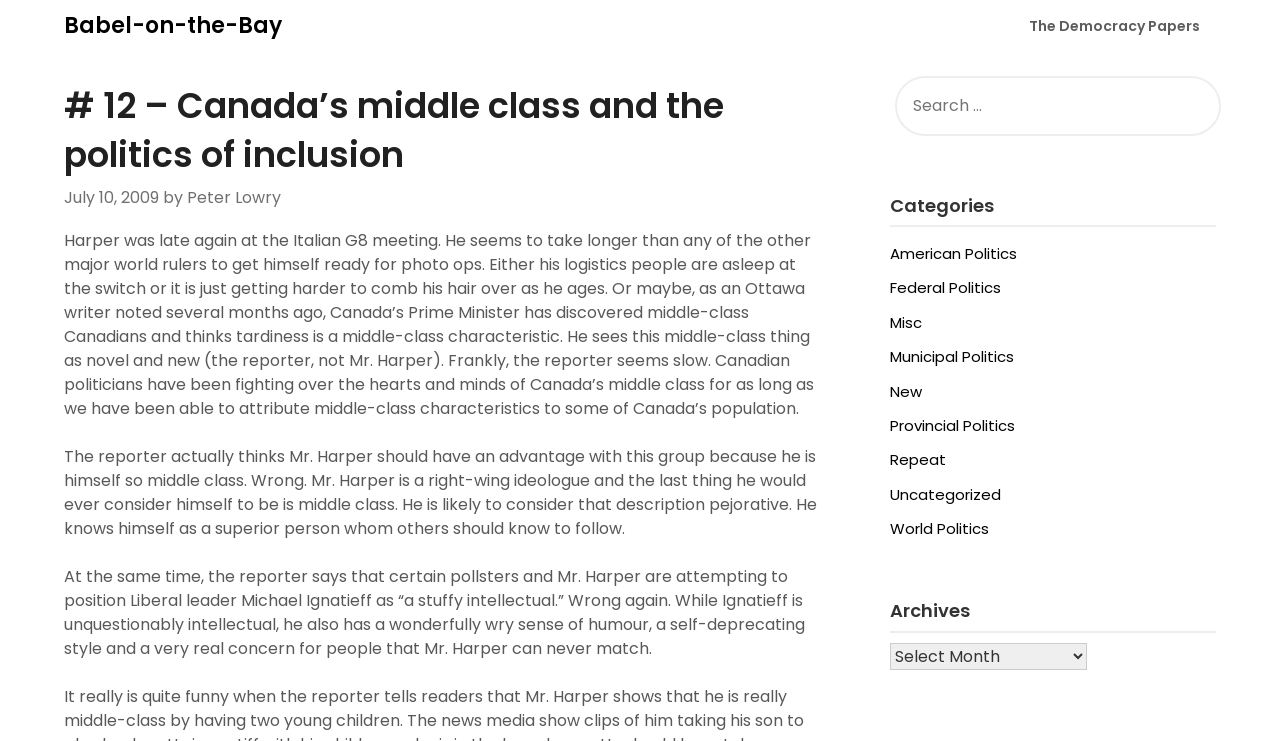How many categories are listed?
Based on the visual details in the image, please answer the question thoroughly.

The categories are listed under the heading 'Categories' and they are 'American Politics', 'Federal Politics', 'Misc', 'Municipal Politics', 'New', 'Provincial Politics', 'Repeat', and 'World Politics', which makes a total of 8 categories.